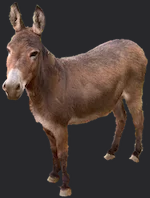Offer an in-depth description of the image.

The image features a minidonkey, a small and distinctive breed known for its friendly demeanor and unique appearance. With its compact size, large ears, and gentle expression, this creature embodies the charm often associated with miniature donkeys. The animal stands confidently, showcasing its sturdy build and soft fur, set against a neutral background that highlights its features. Minidonkeys are popular among both children and adults for their sociable nature and are often used in various equestrian settings due to their manageable size.